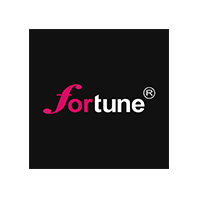What symbol accompanies the name 'forTune'?
Using the image provided, answer with just one word or phrase.

Registered trademark symbol